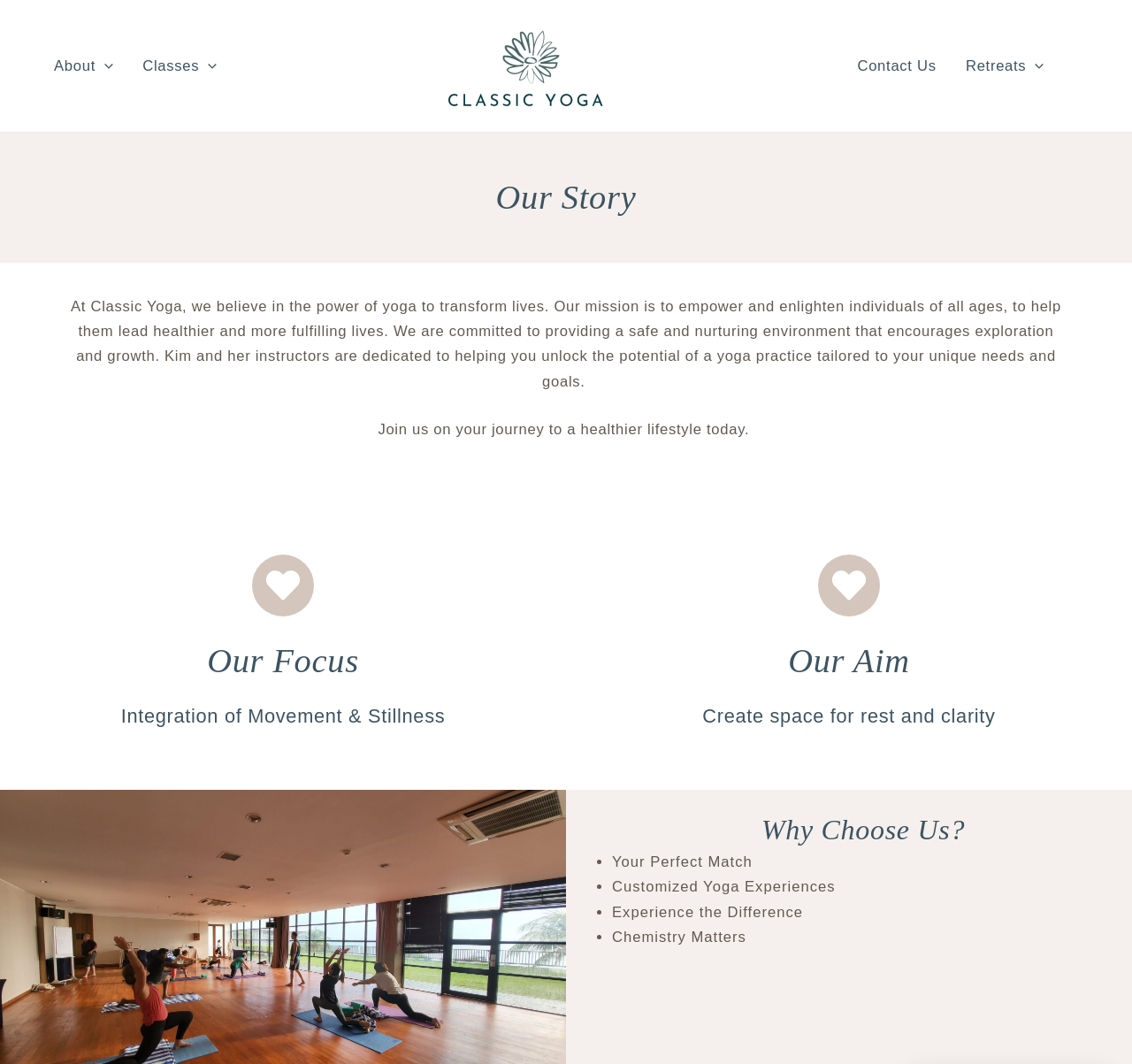Explain the webpage in detail, including its primary components.

The webpage is about Classic Yoga, with a focus on their story and mission. At the top, there is a navigation menu with links to "About", "Classes", and other sections. Below the navigation menu, there is a prominent logo of Classic Yoga, accompanied by an image.

The main content of the page is divided into sections. The first section, "Our Story", features a heading and a paragraph of text that describes the mission and values of Classic Yoga. The text explains how they aim to empower and enlighten individuals of all ages, providing a safe and nurturing environment for yoga practice.

Below the "Our Story" section, there is a call-to-action, encouraging visitors to join them on their journey to a healthier lifestyle. The next section, "Our Focus", highlights the integration of movement and stillness in their yoga practice. This is followed by "Our Aim", which emphasizes the importance of creating space for rest and clarity.

The final section, "Why Choose Us?", lists the benefits of choosing Classic Yoga, including finding the perfect match, customized yoga experiences, experiencing the difference, and the importance of chemistry between instructors and students. Each benefit is marked with a bullet point.